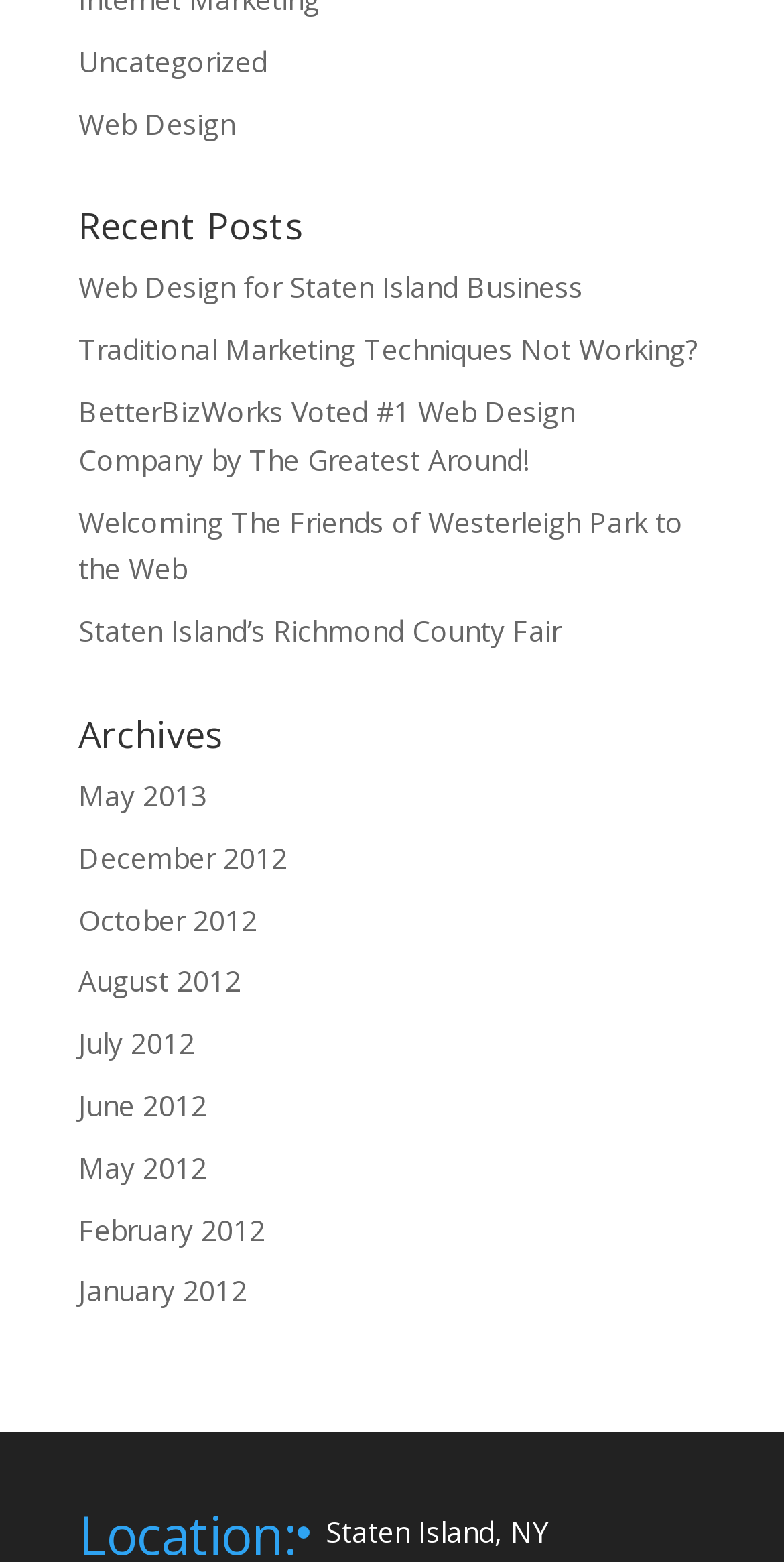Please identify the bounding box coordinates of the element I should click to complete this instruction: 'Toggle Table of Content'. The coordinates should be given as four float numbers between 0 and 1, like this: [left, top, right, bottom].

None